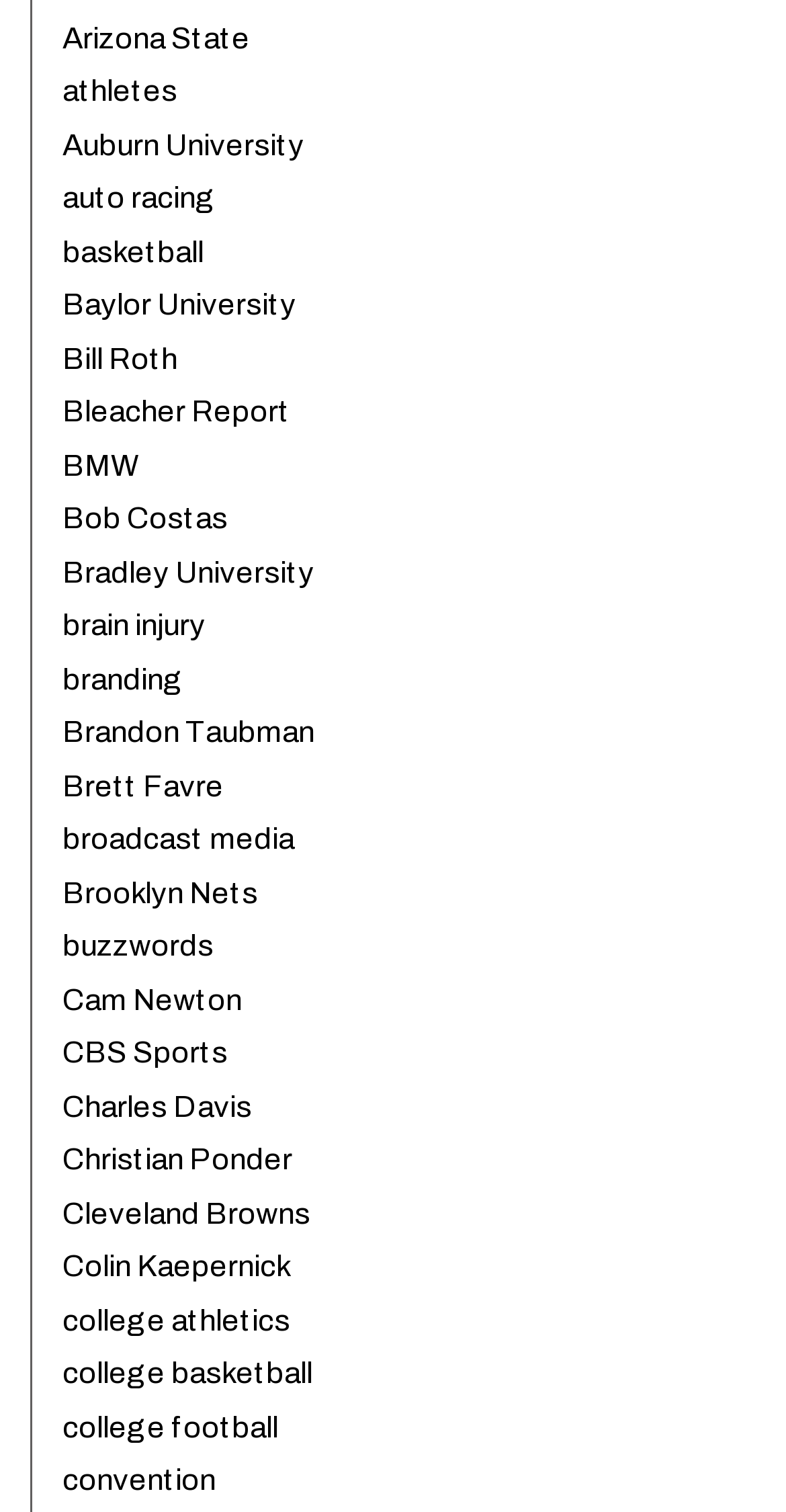What is the topic of the link at the bottom of the webpage?
Answer the question with just one word or phrase using the image.

convention